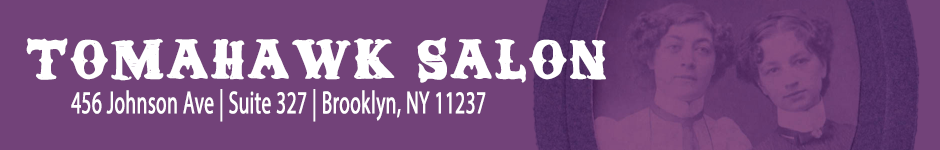What is the font style of the salon's name?
Can you give a detailed and elaborate answer to the question?

The salon's name, 'TOMAHWK SALON', is presented in bold, distressed white lettering, which conveys a sense of vintage charm.